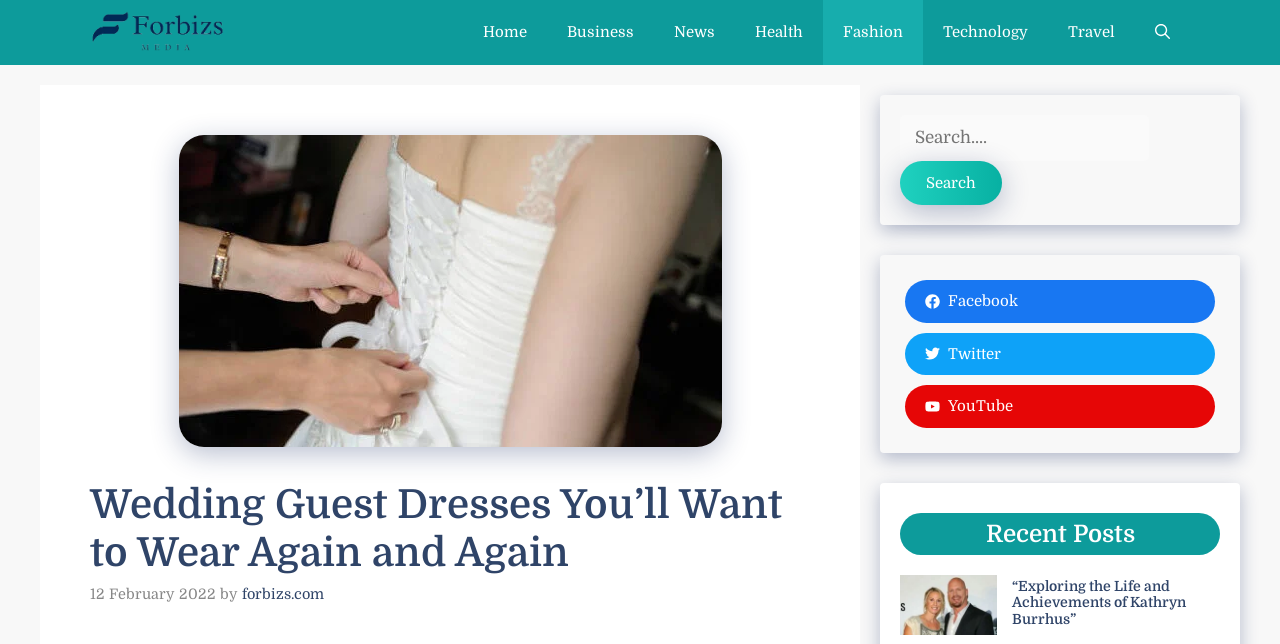Explain in detail what you observe on this webpage.

The webpage is about wedding guest dresses, with a focus on selecting a versatile and stylish outfit. At the top of the page, there is a navigation bar with links to various categories, including Home, Business, News, Health, Fashion, Technology, and Travel. To the right of the navigation bar, there is a search button with an accompanying search box.

Below the navigation bar, there is a large image with a heading that reads "Wedding Guest Dresses You’ll Want to Wear Again and Again". The heading is followed by a timestamp, "12 February 2022", and the author's name, "forbizs.com".

On the right side of the page, there are social media links to Facebook, Twitter, and YouTube. Below these links, there is a heading that reads "Recent Posts". Under this heading, there is a figure with an image and a link to an article titled "“Exploring the Life and Achievements of Kathryn Burrhus”".

The overall layout of the page is organized, with clear headings and concise text. The use of images and links adds visual interest and provides additional information to the user.